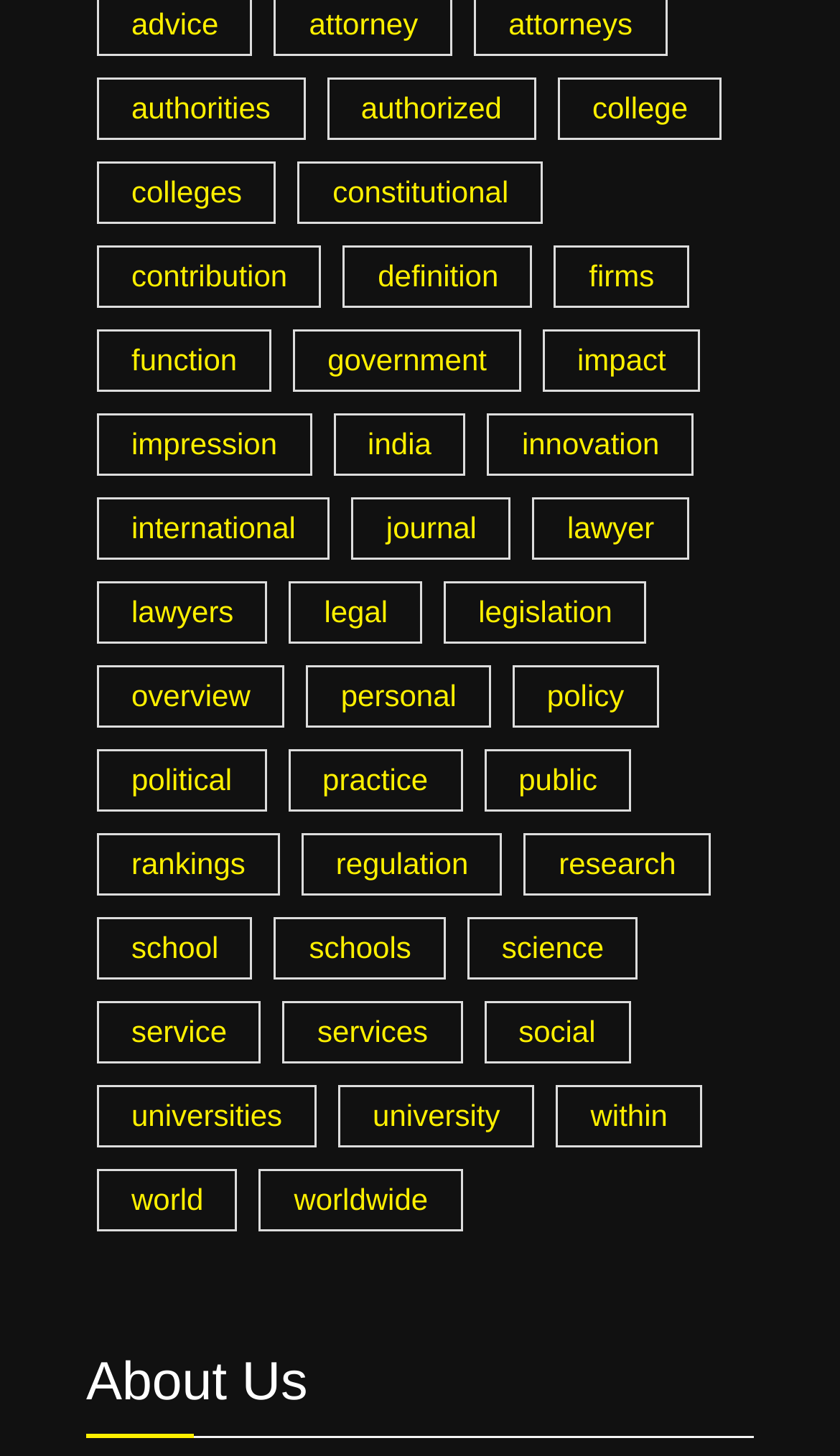Could you provide the bounding box coordinates for the portion of the screen to click to complete this instruction: "view college"?

[0.664, 0.054, 0.86, 0.096]